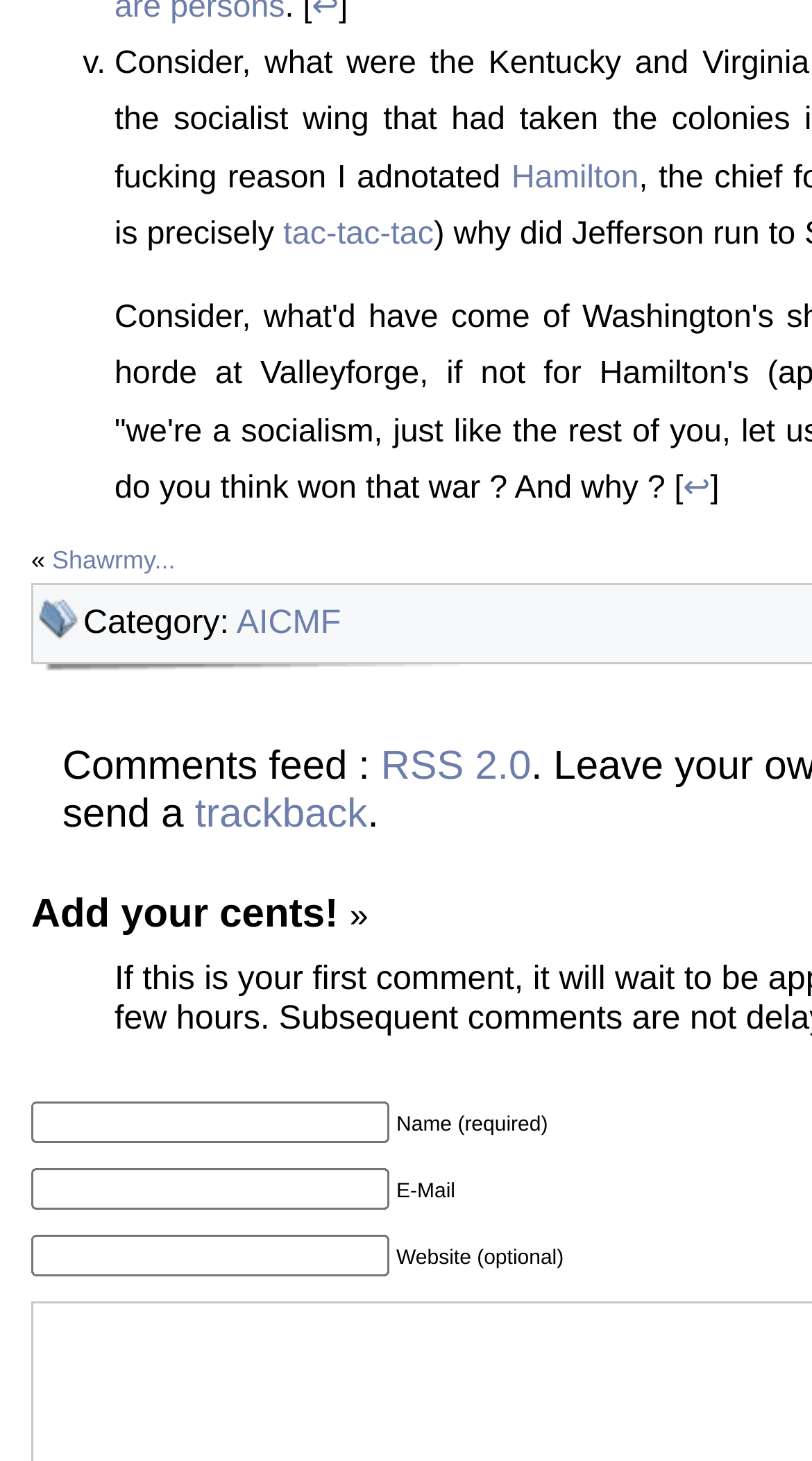Please answer the following query using a single word or phrase: 
How many links are available in the comments feed section?

2